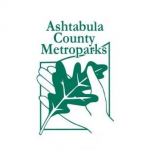Analyze the image and answer the question with as much detail as possible: 
Where are the natural areas located?

The text 'Ashtabula County Metroparks' reflects the organization’s mission to promote and maintain the natural areas within Ashtabula County, Ohio, implying that the natural areas are located in Ashtabula County, Ohio.